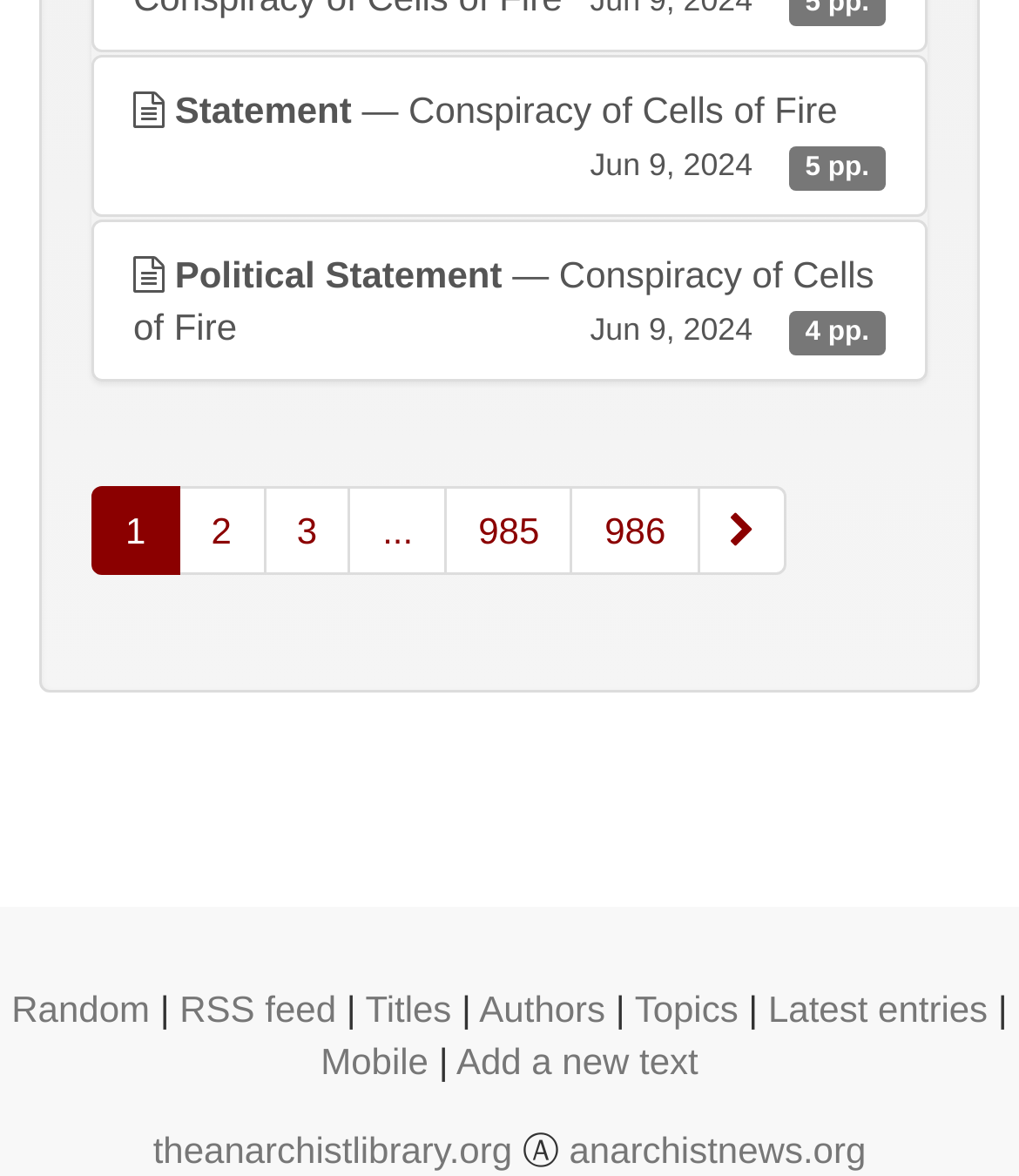Find the bounding box coordinates of the element's region that should be clicked in order to follow the given instruction: "Go to page 2". The coordinates should consist of four float numbers between 0 and 1, i.e., [left, top, right, bottom].

[0.174, 0.414, 0.26, 0.489]